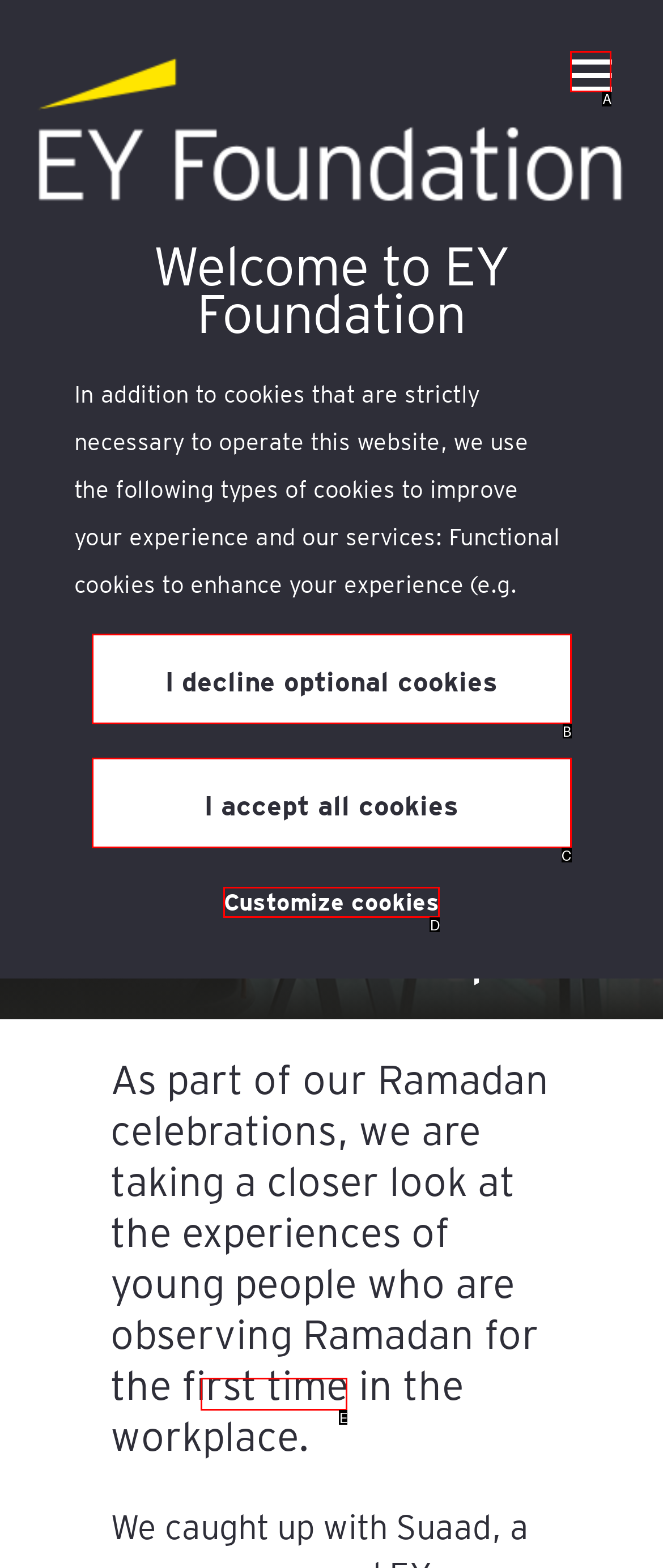Identify the HTML element that corresponds to the description: aria-label="Menu Open"
Provide the letter of the matching option from the given choices directly.

A